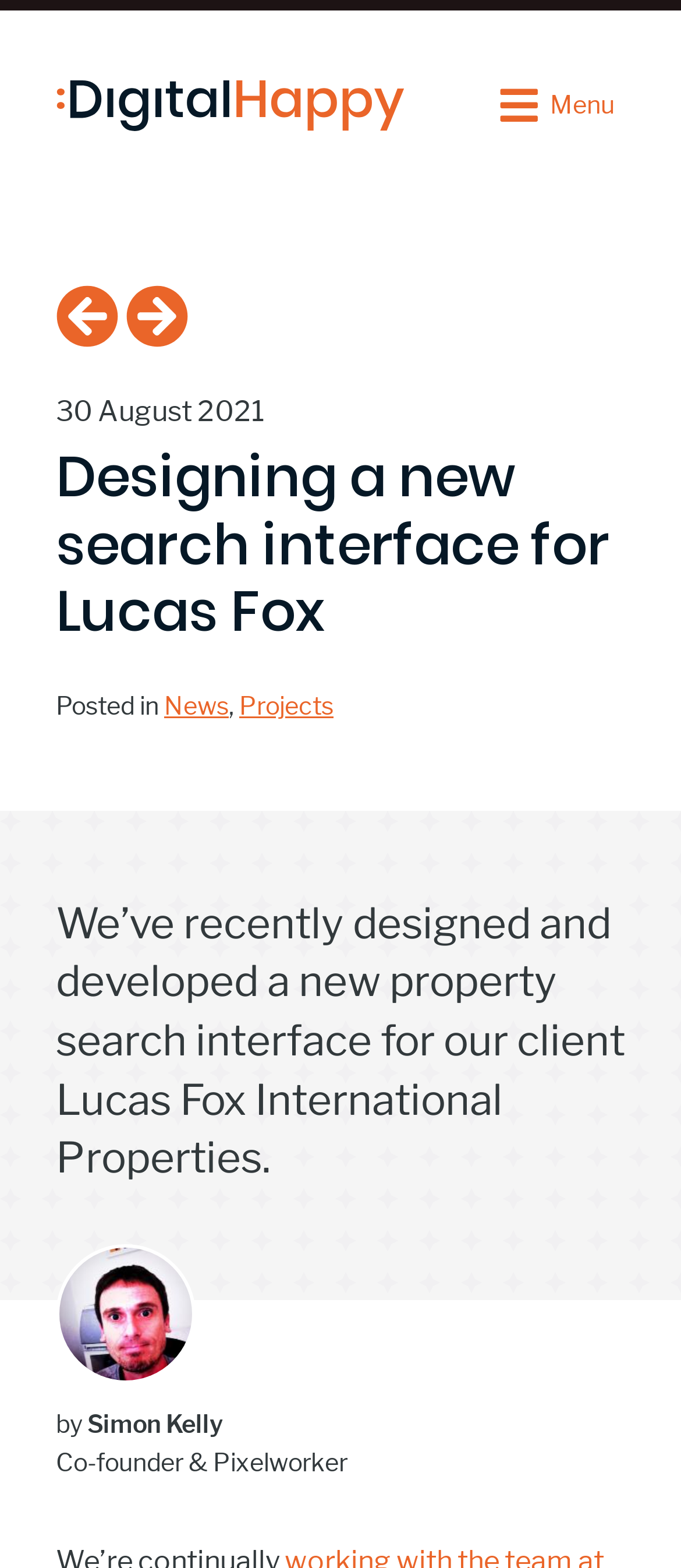What is the date of the post?
Kindly offer a detailed explanation using the data available in the image.

I found the date of the post by looking at the static text element with the content '30 August 2021' which is located below the main heading and above the post content.